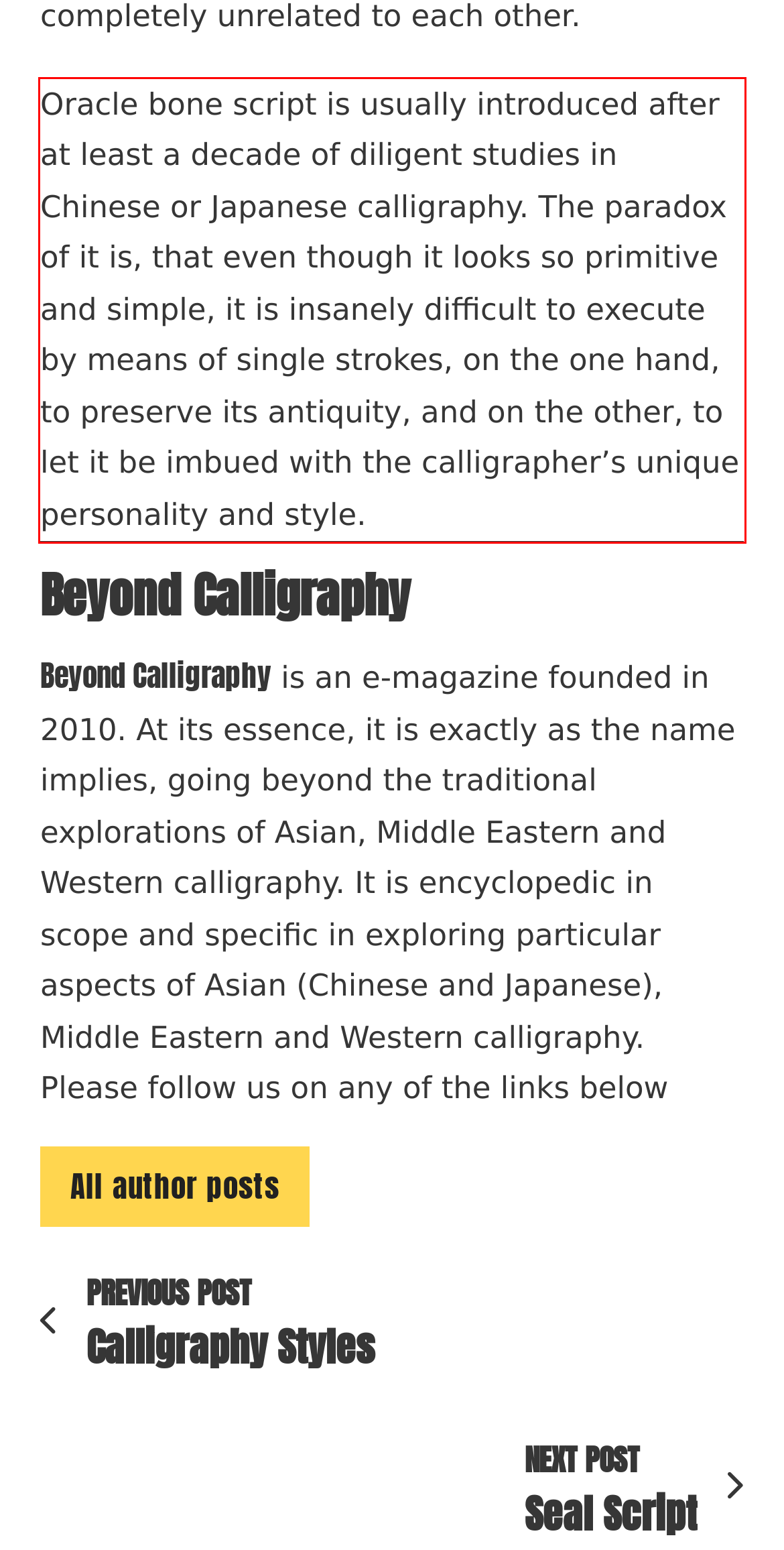Please extract the text content within the red bounding box on the webpage screenshot using OCR.

Oracle bone script is usually introduced after at least a decade of diligent studies in Chinese or Japanese calligraphy. The paradox of it is, that even though it looks so primitive and simple, it is insanely difficult to execute by means of single strokes, on the one hand, to preserve its antiquity, and on the other, to let it be imbued with the calligrapher’s unique personality and style.